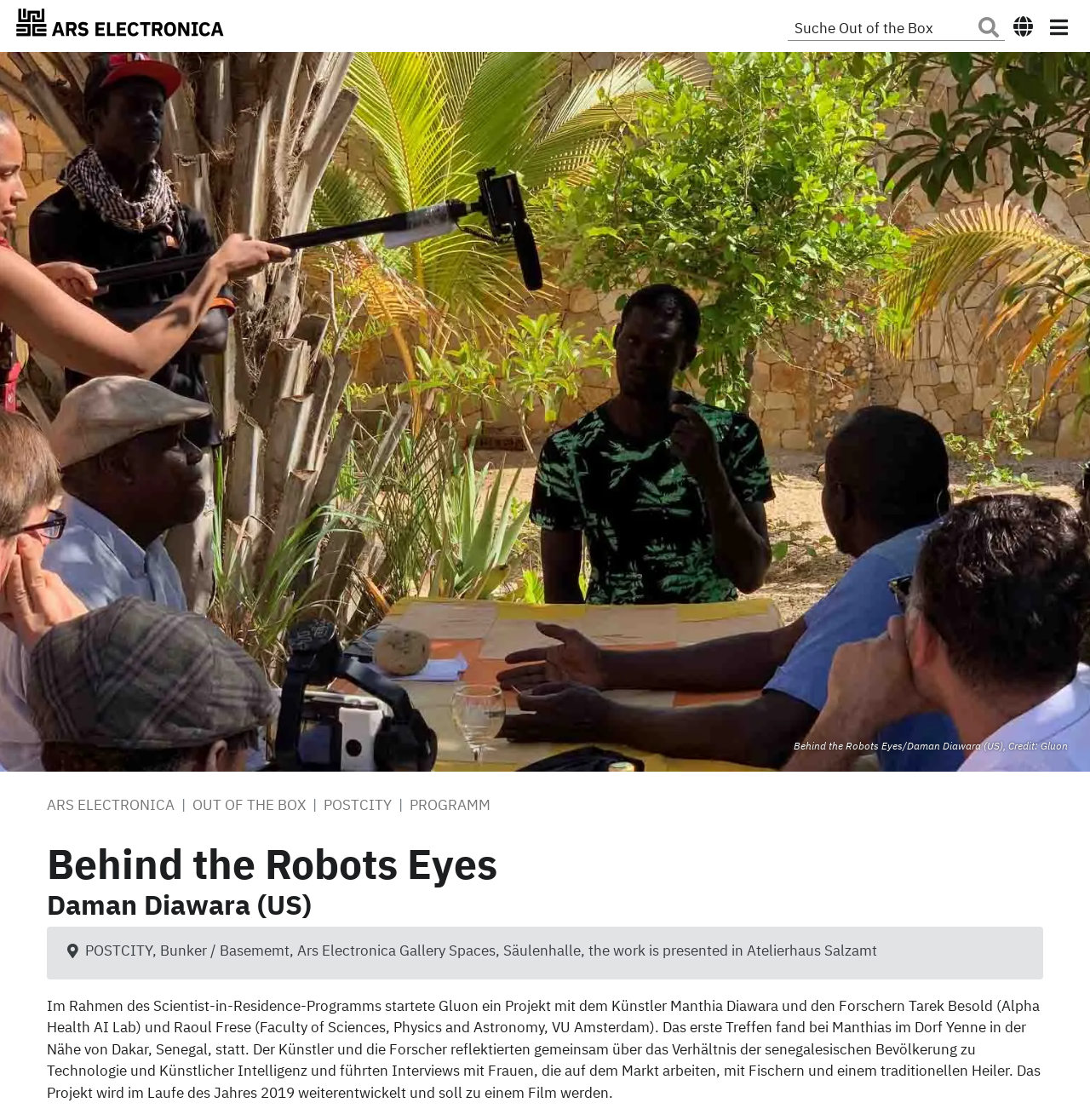Use a single word or phrase to answer the question: What is the name of the artist?

Manthia Diawara